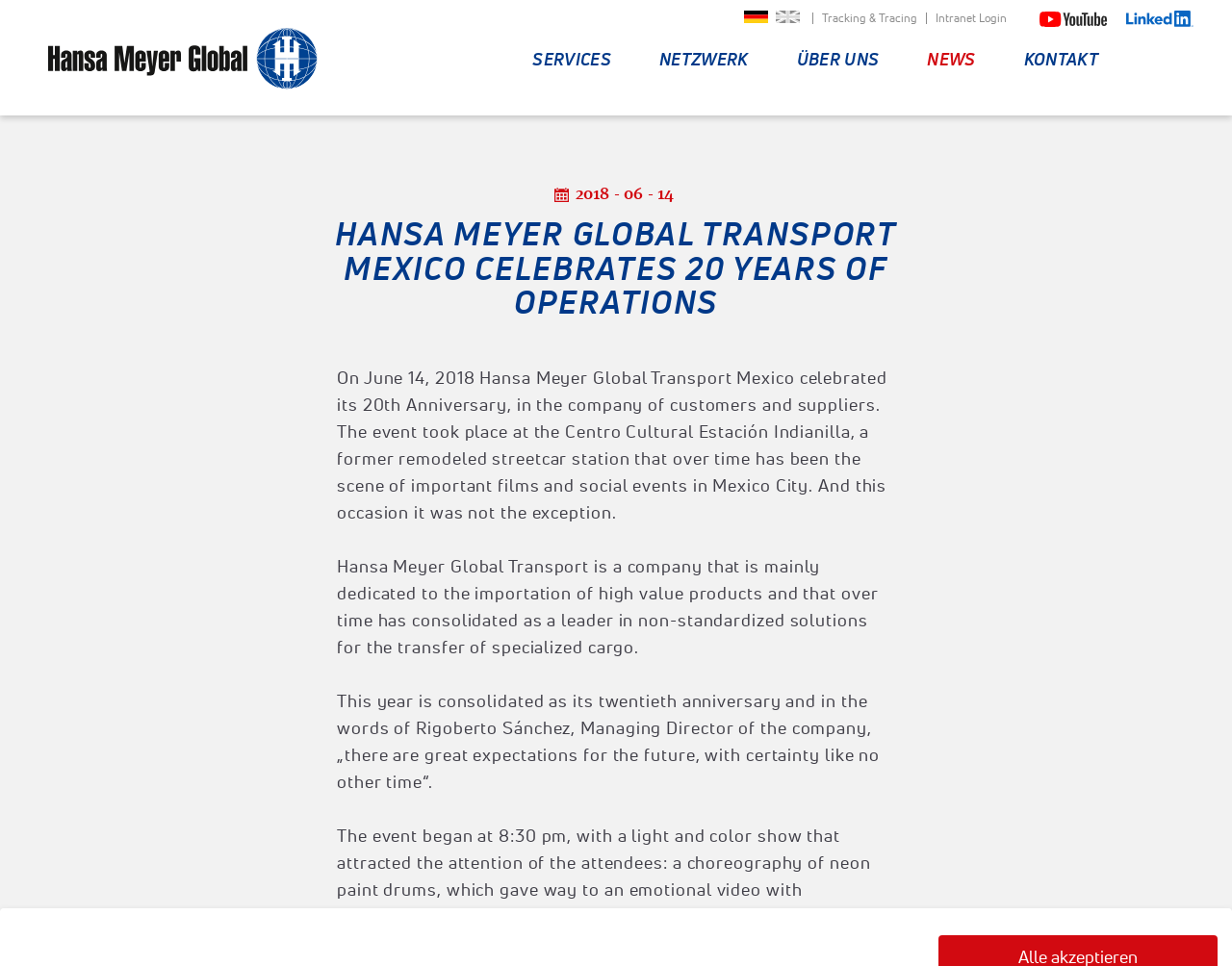Could you specify the bounding box coordinates for the clickable section to complete the following instruction: "Click on NEWS"?

[0.733, 0.0, 0.811, 0.12]